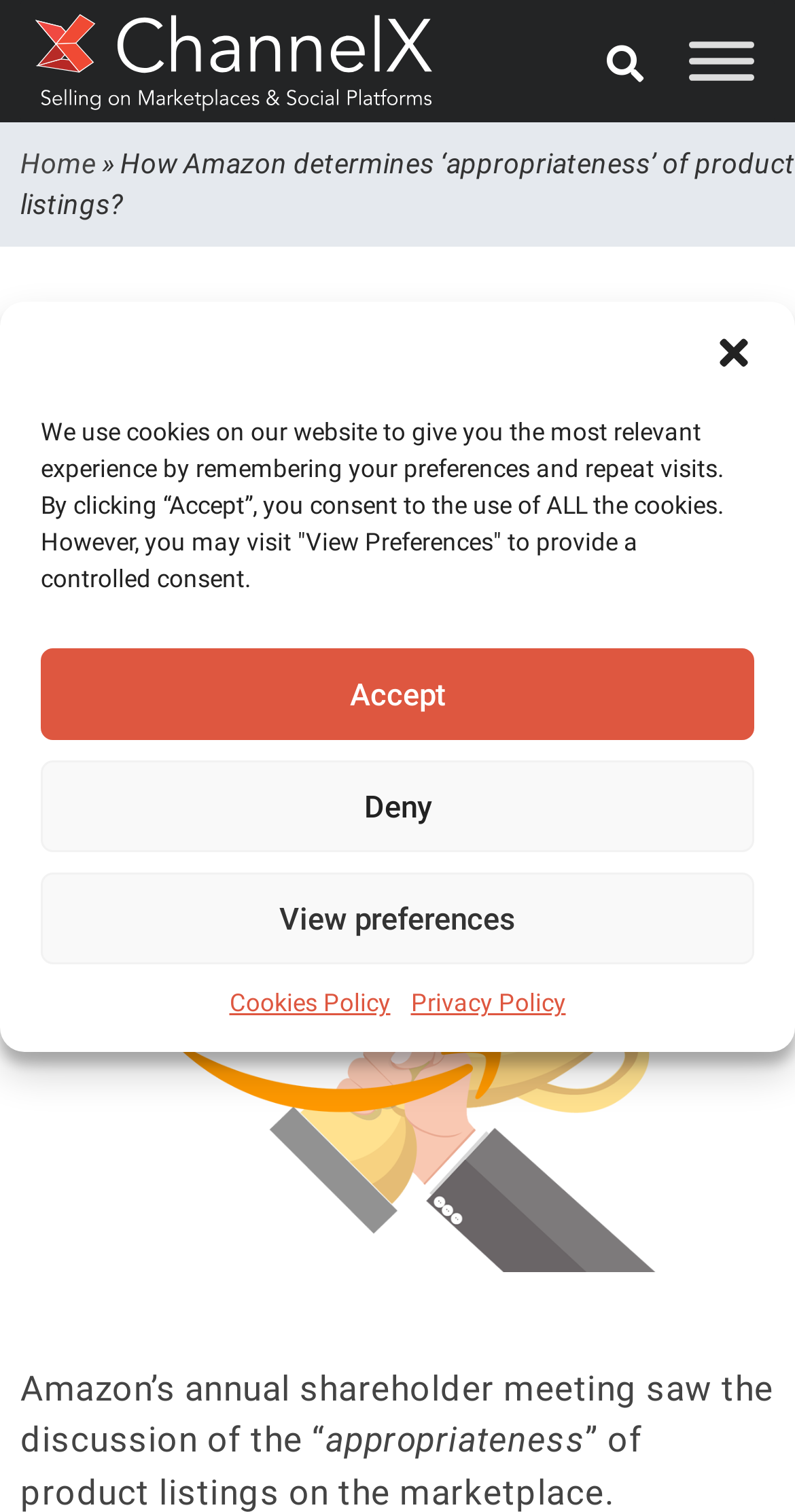What is the topic of the article?
Your answer should be a single word or phrase derived from the screenshot.

Amazon product listings